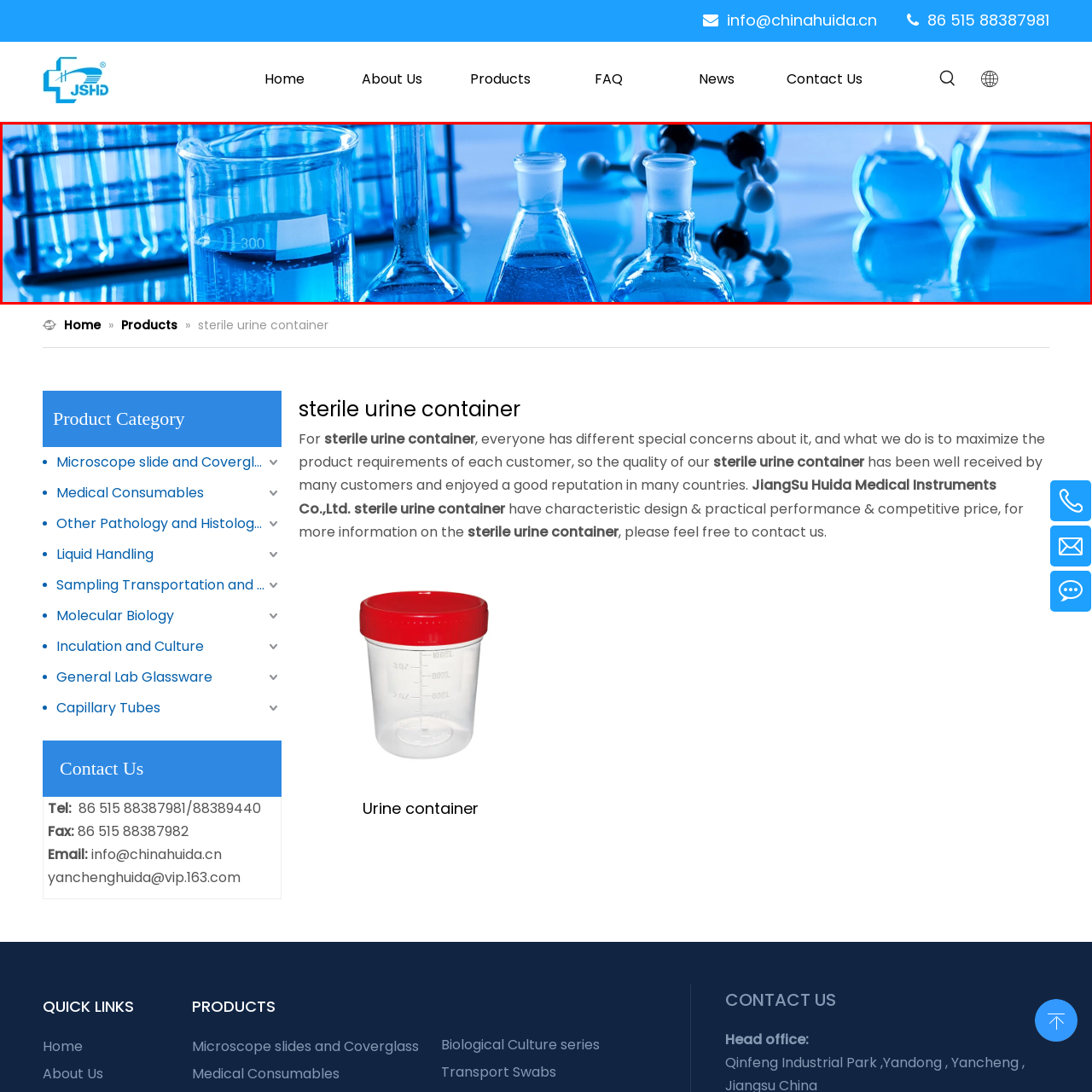Examine the content inside the red bounding box and offer a comprehensive answer to the following question using the details from the image: What is the measurement of the beaker?

The transparent beaker in the foreground is mentioned to have a measurement of 300 mL, indicating its capacity and potential use in the scientific experiment.